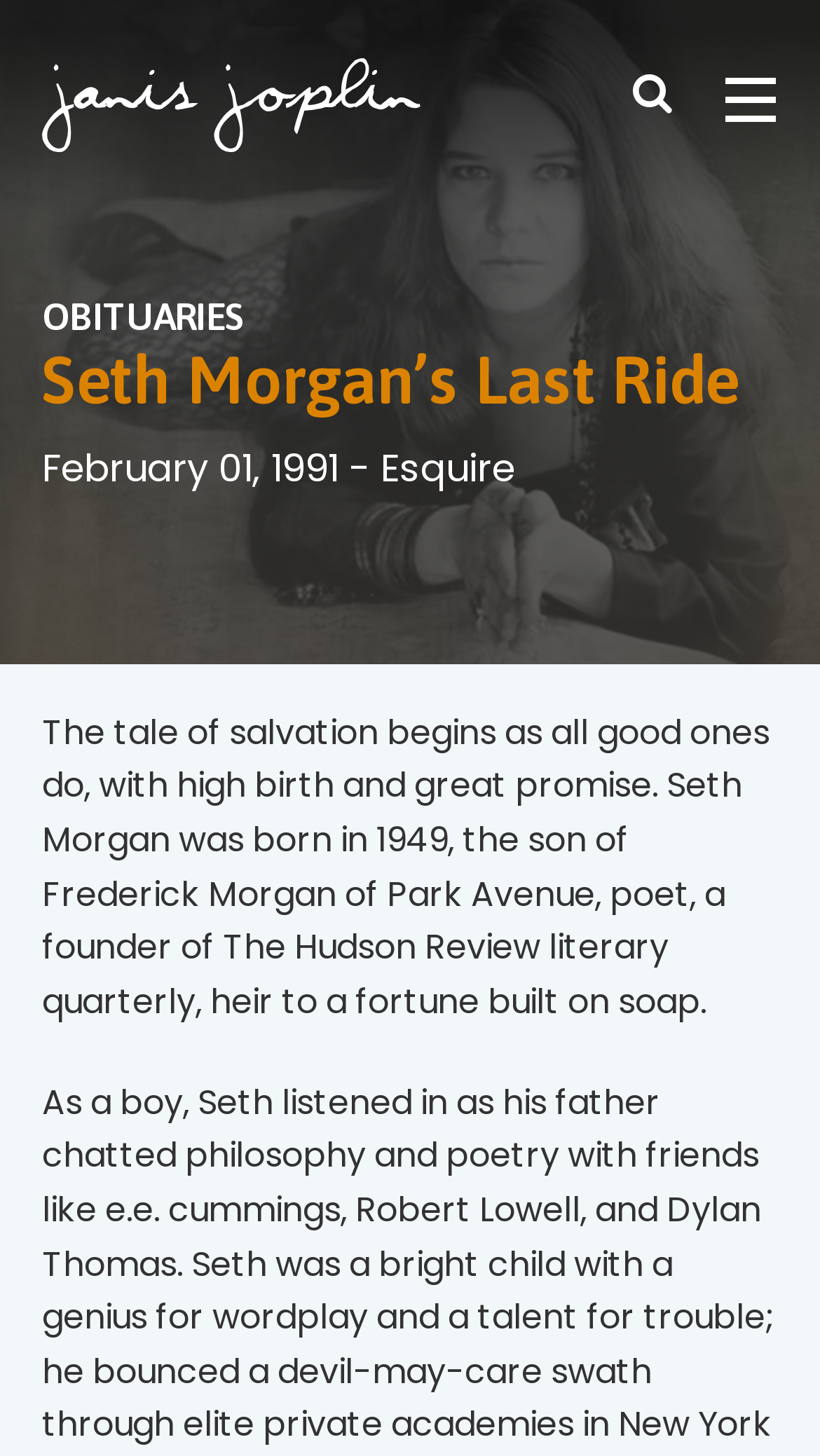What is the name of the literary quarterly founded by Seth Morgan's father?
Answer briefly with a single word or phrase based on the image.

The Hudson Review